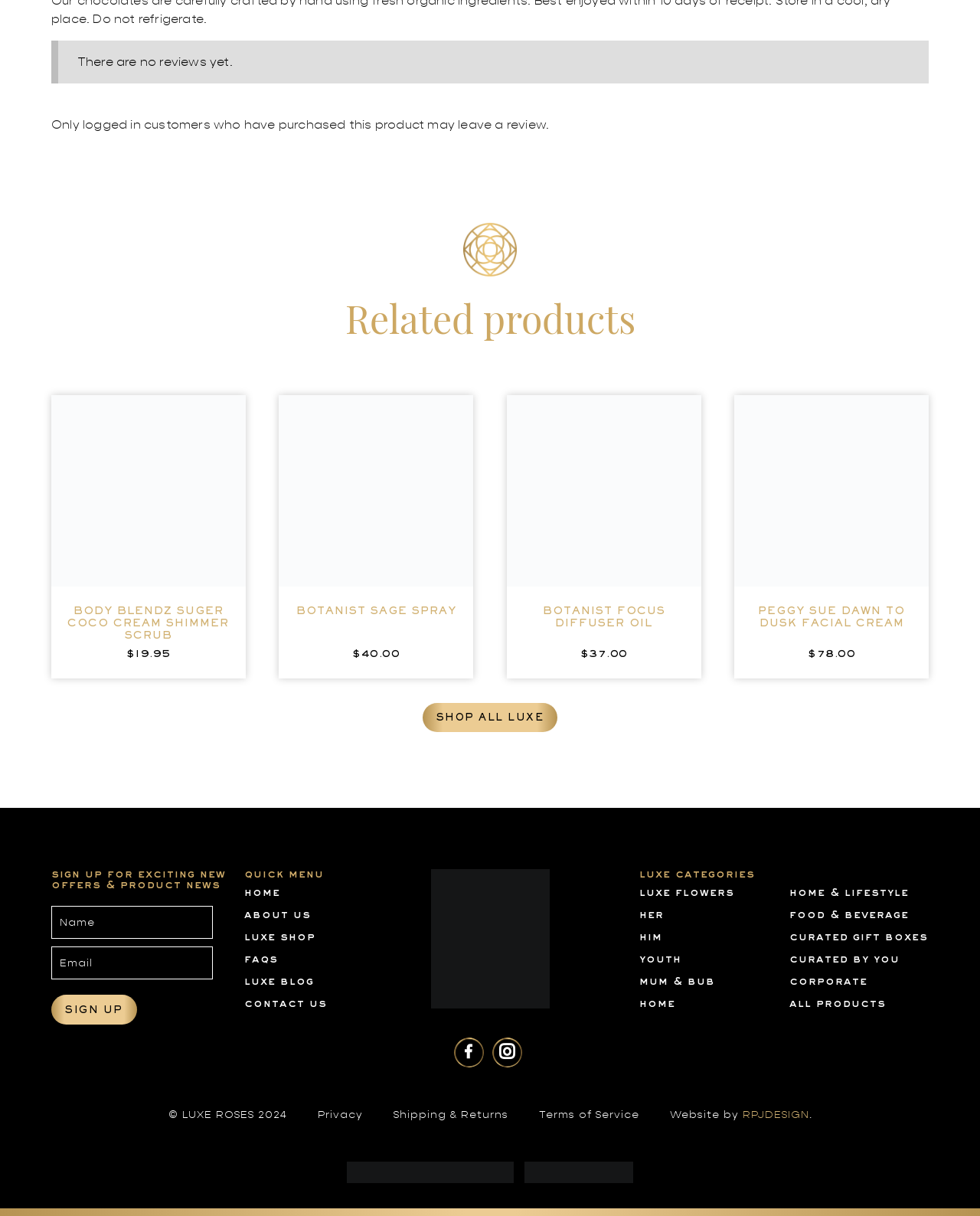What is the price of BOTANIST SAGE SPRAY?
Look at the image and answer the question with a single word or phrase.

$40.00